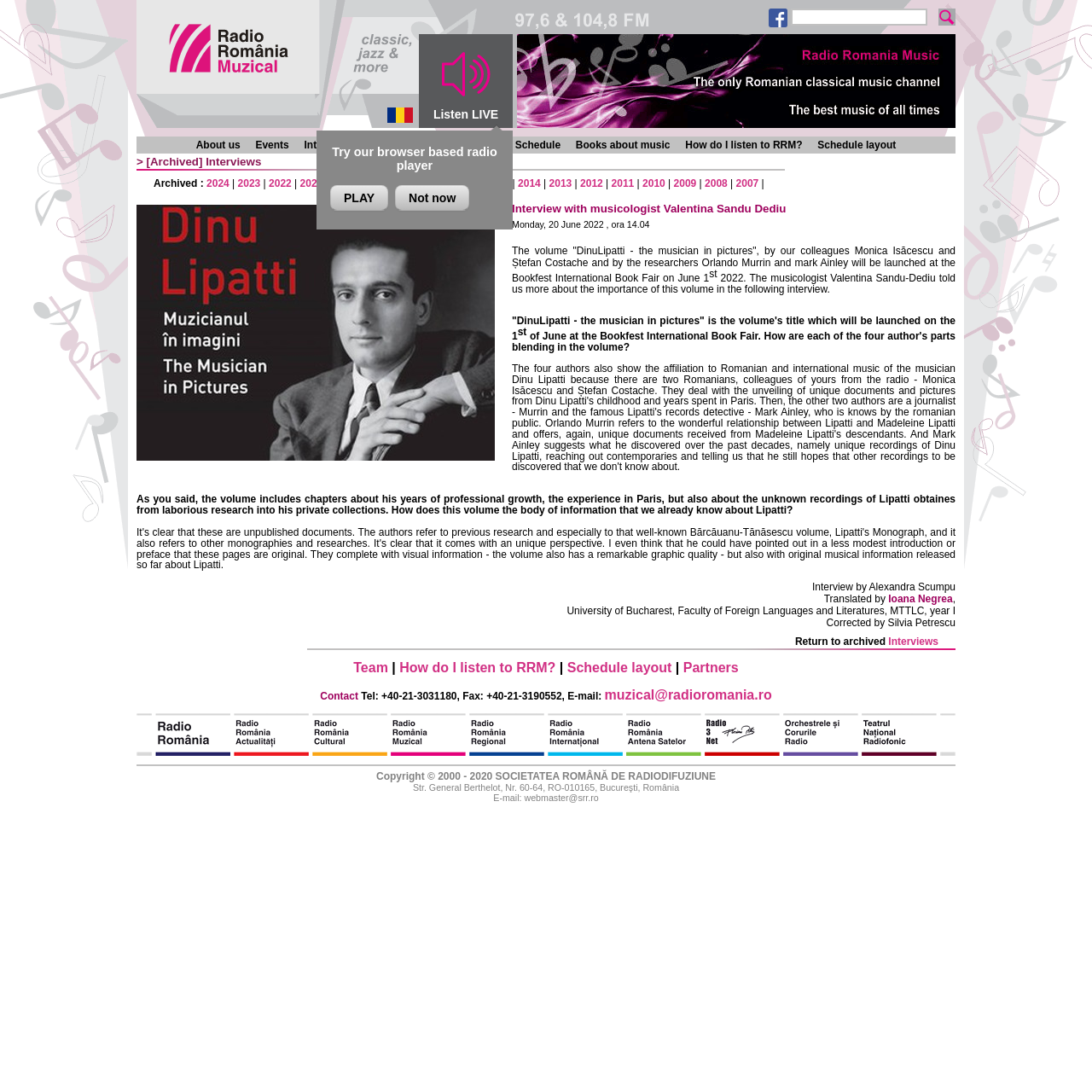Give a short answer using one word or phrase for the question:
How many links are there in the top navigation menu?

7